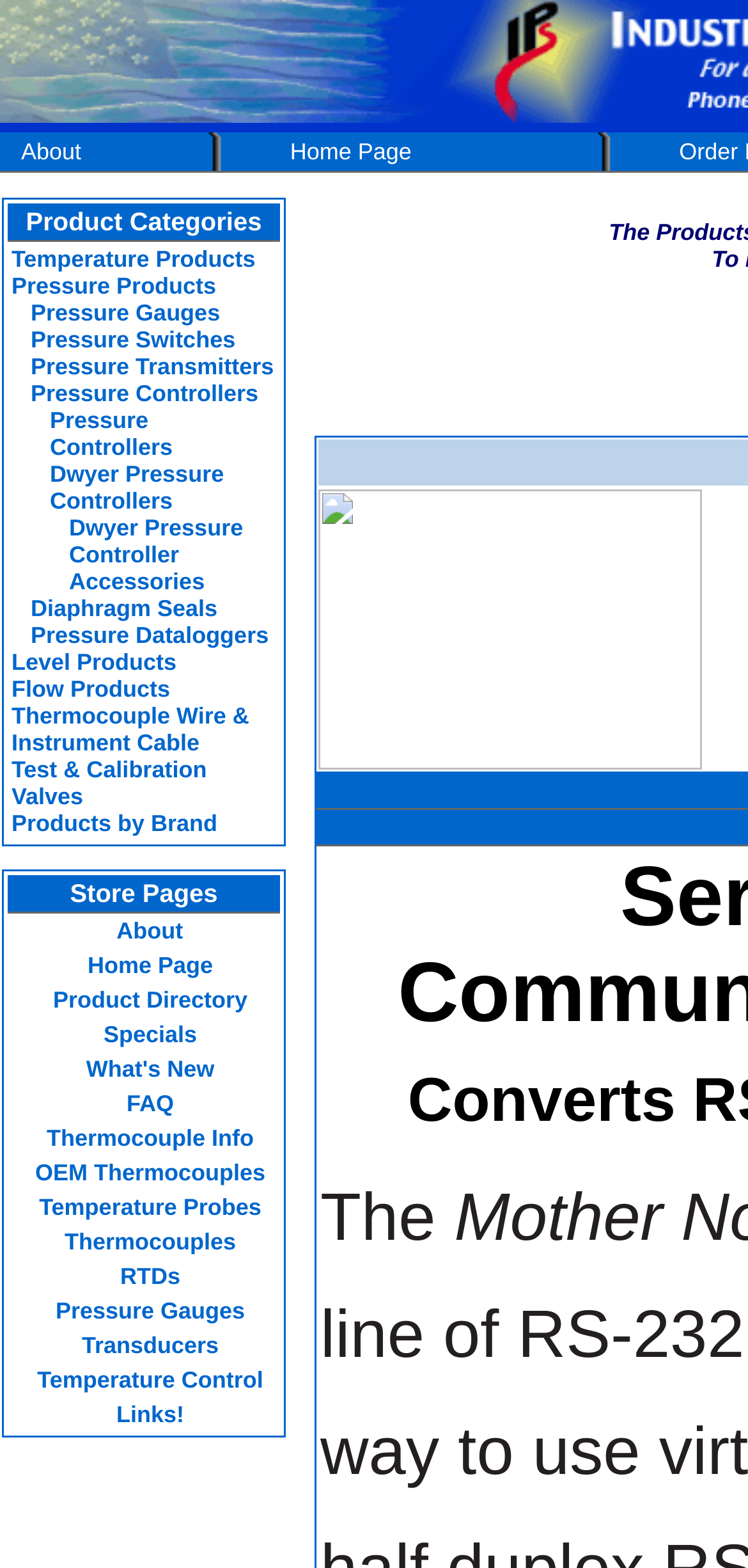How many product categories are listed on this webpage?
Please provide a single word or phrase as your answer based on the screenshot.

21